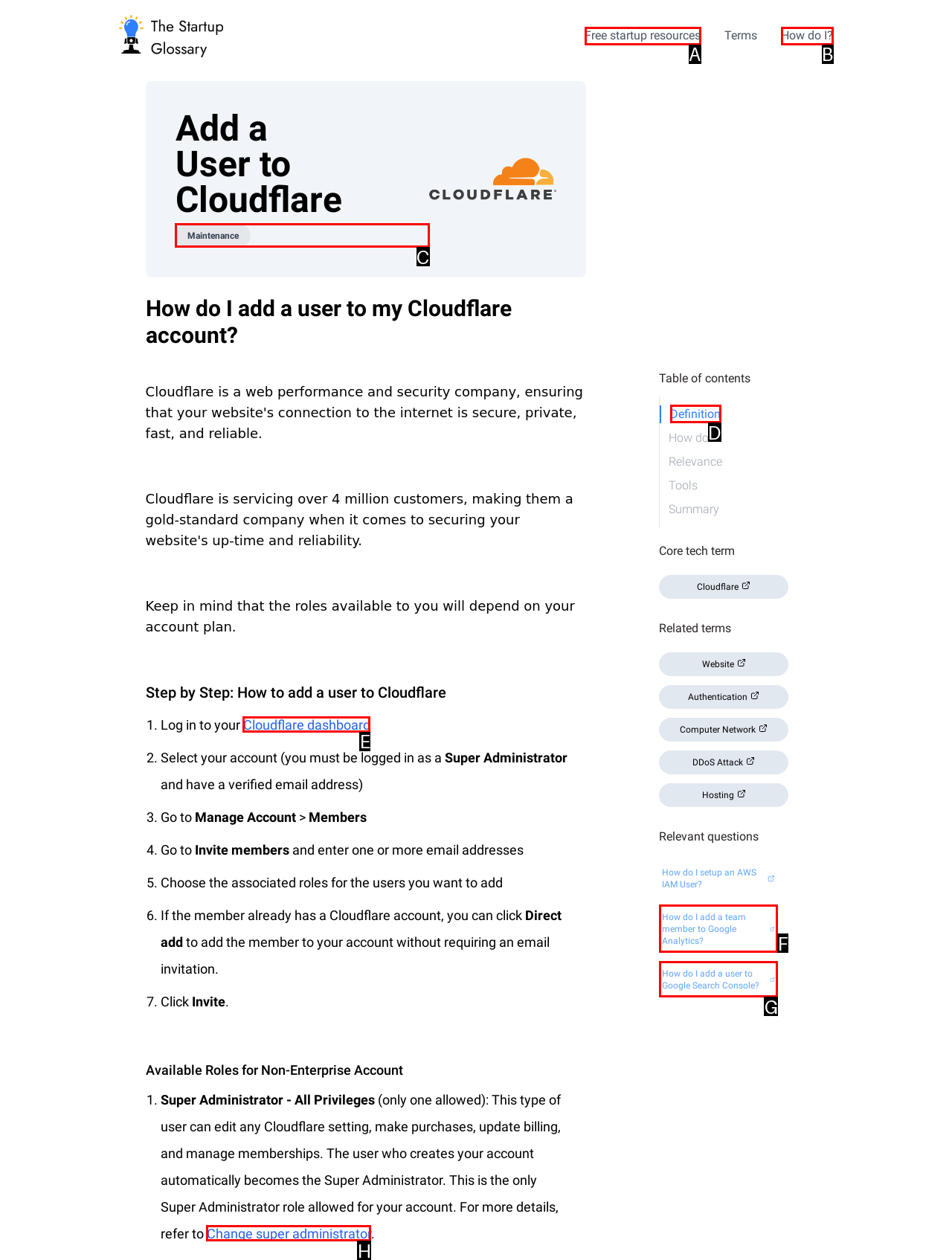Indicate the letter of the UI element that should be clicked to accomplish the task: Click the 'Cloudflare dashboard' link. Answer with the letter only.

E